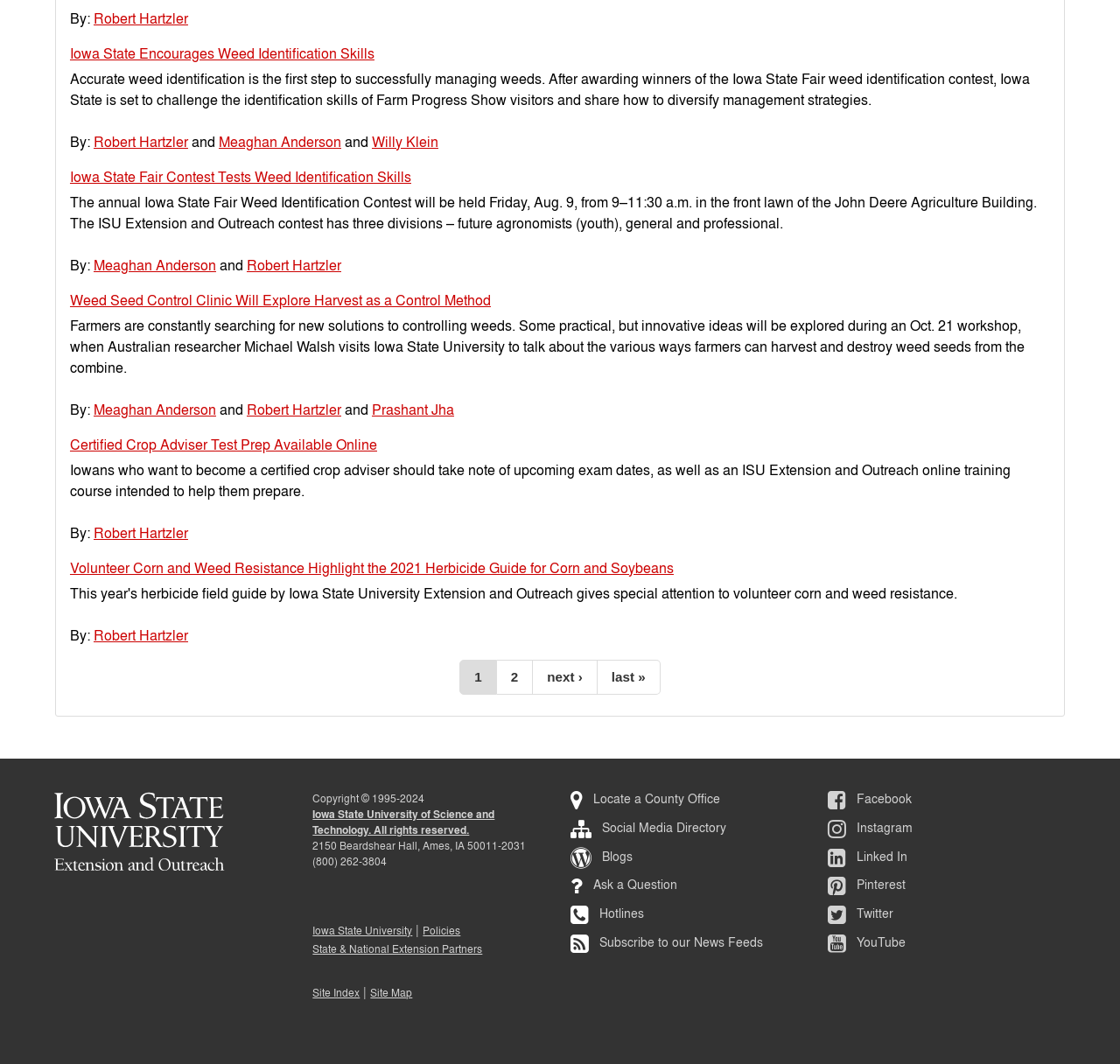Give a one-word or short phrase answer to this question: 
How many authors are listed on the page?

4